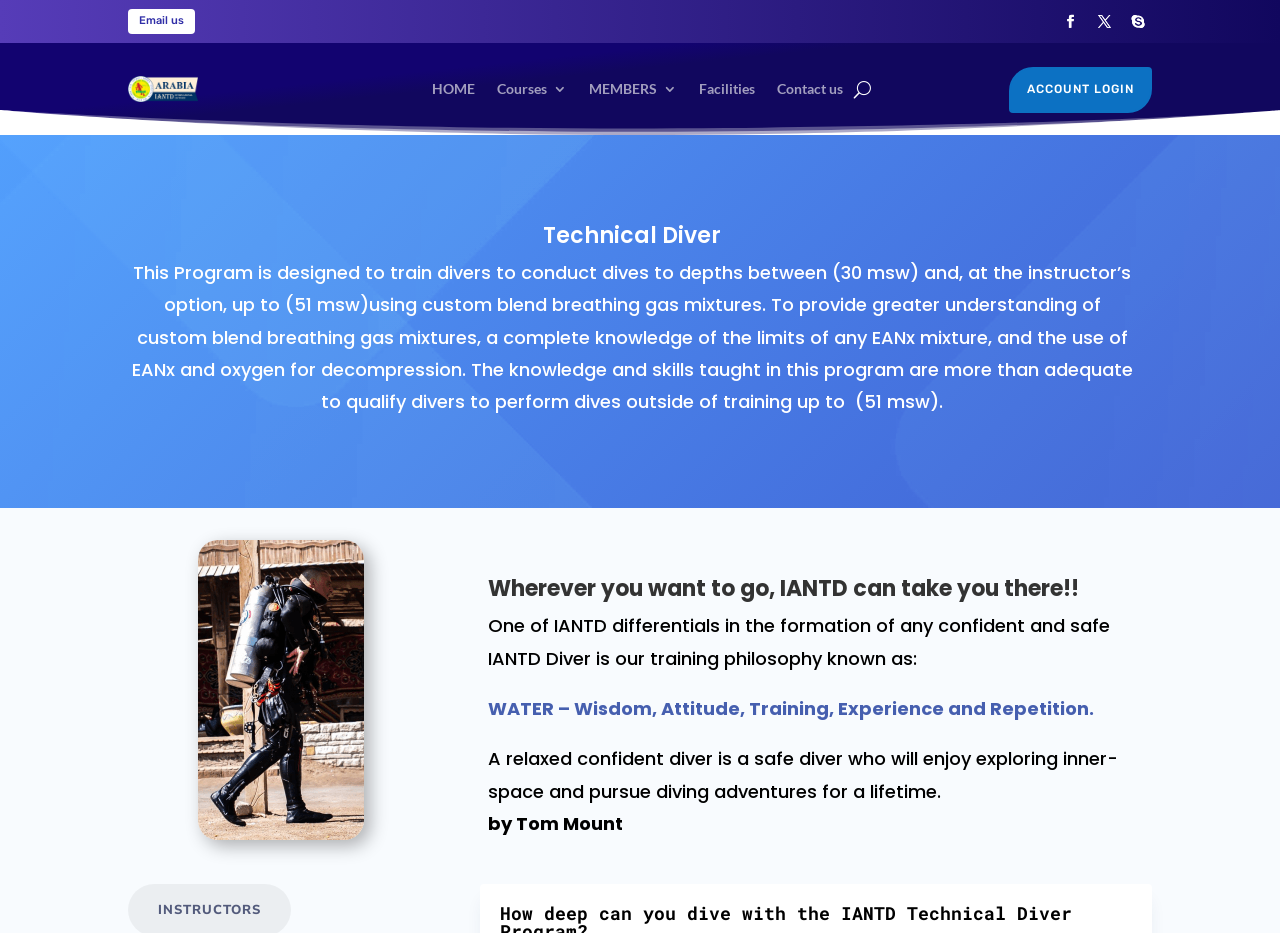Who is the author of the quote about a relaxed confident diver?
Based on the image, please offer an in-depth response to the question.

The author of the quote 'A relaxed confident diver is a safe diver who will enjoy exploring inner-space and pursue diving adventures for a lifetime.' is Tom Mount, as mentioned in the text at coordinates [0.381, 0.869, 0.487, 0.896].